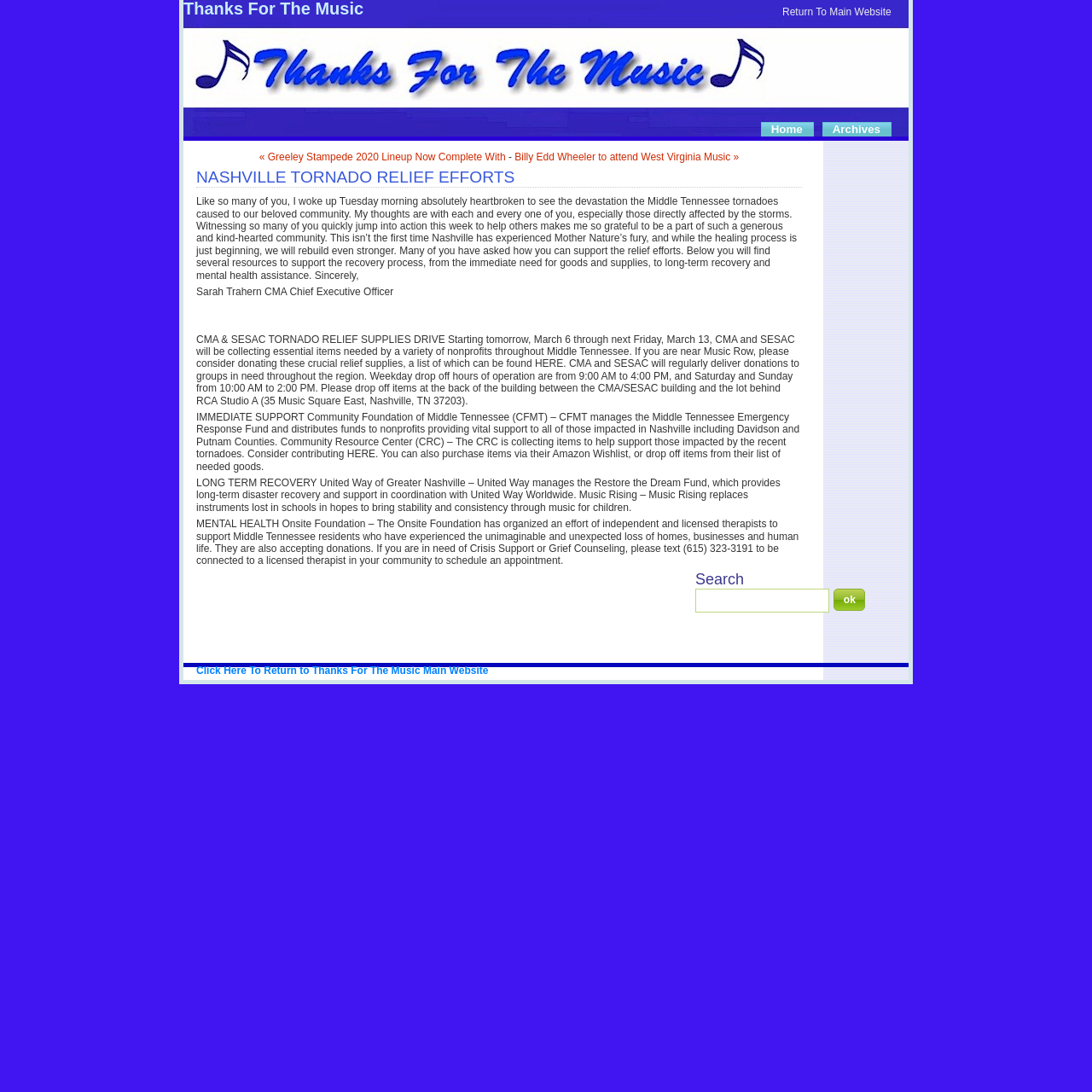Locate the bounding box coordinates of the clickable area to execute the instruction: "Go to home page". Provide the coordinates as four float numbers between 0 and 1, represented as [left, top, right, bottom].

[0.702, 0.112, 0.744, 0.125]